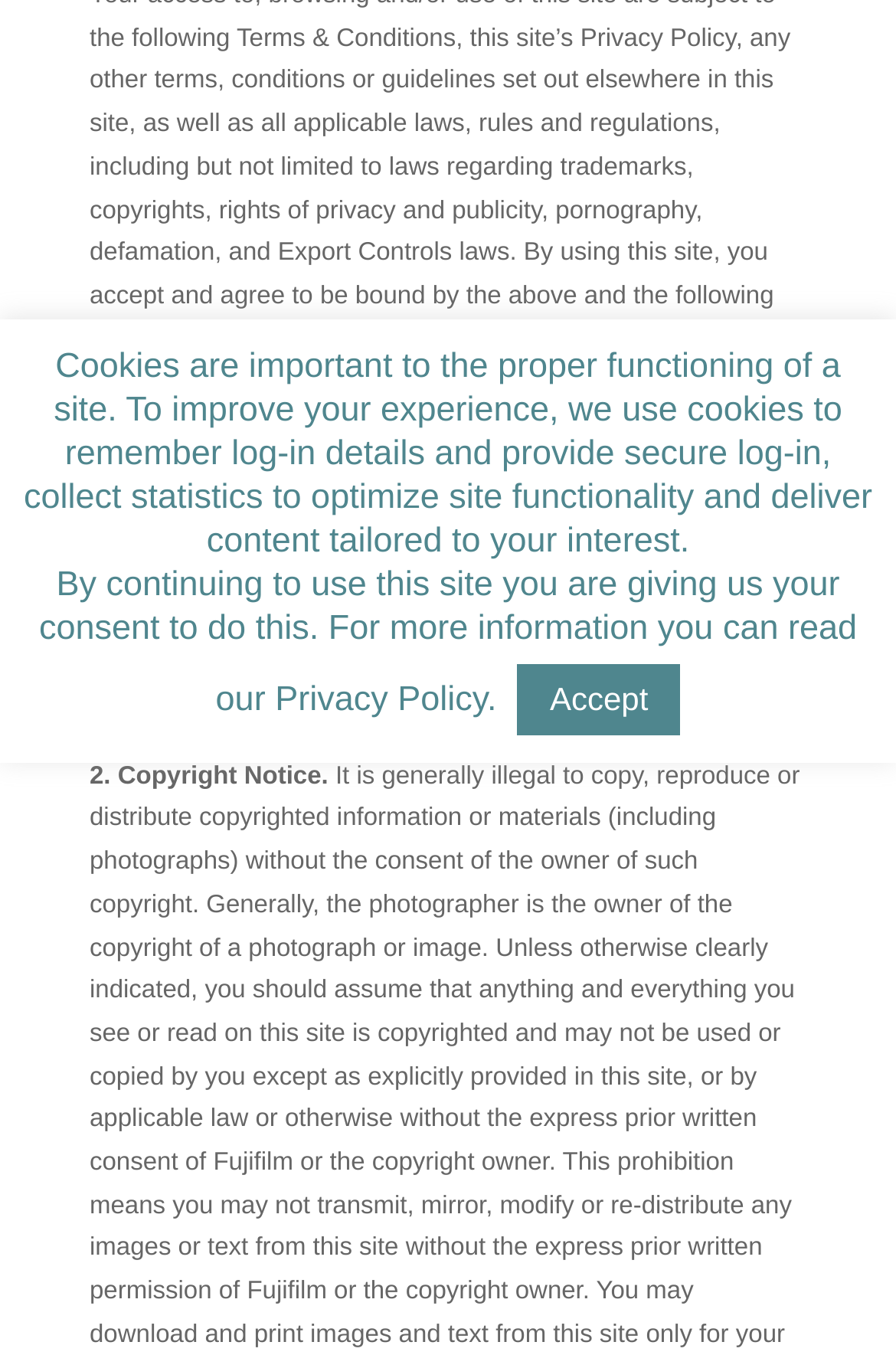Identify the bounding box for the UI element described as: "Privacy Policy". Ensure the coordinates are four float numbers between 0 and 1, formatted as [left, top, right, bottom].

[0.307, 0.502, 0.544, 0.531]